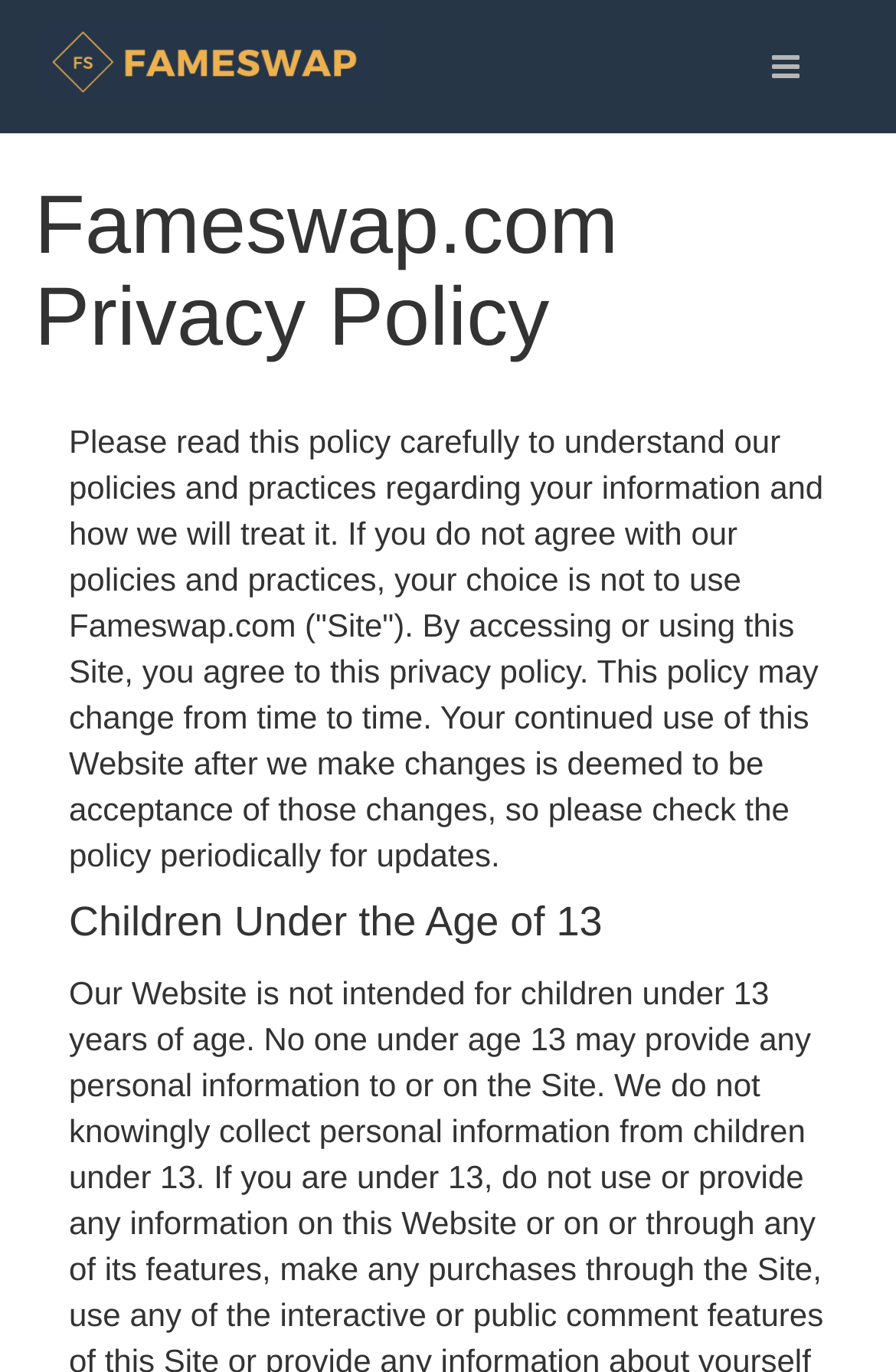Determine the primary headline of the webpage.

Fameswap.com Privacy Policy